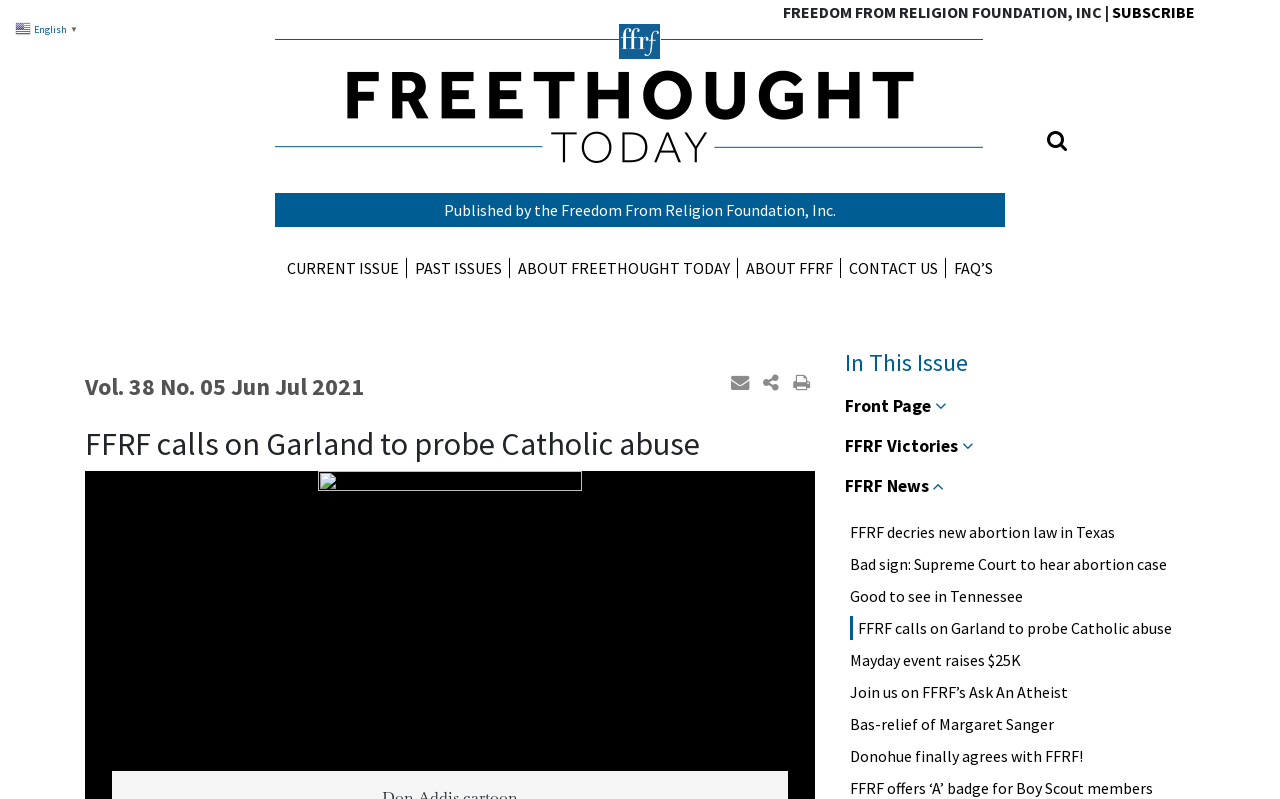Identify the bounding box coordinates of the clickable region required to complete the instruction: "View the Shop". The coordinates should be given as four float numbers within the range of 0 and 1, i.e., [left, top, right, bottom].

None